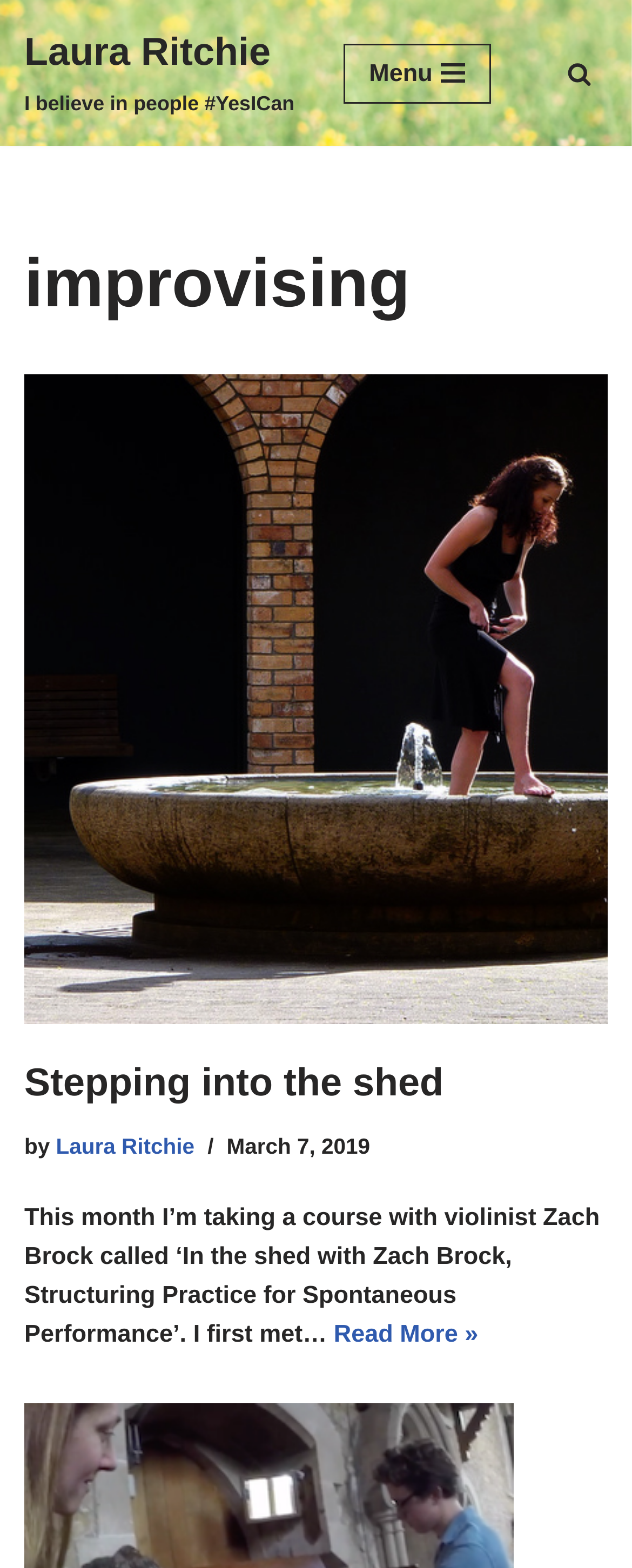Find the bounding box coordinates of the clickable element required to execute the following instruction: "read more about Stepping into the shed". Provide the coordinates as four float numbers between 0 and 1, i.e., [left, top, right, bottom].

[0.528, 0.842, 0.757, 0.86]